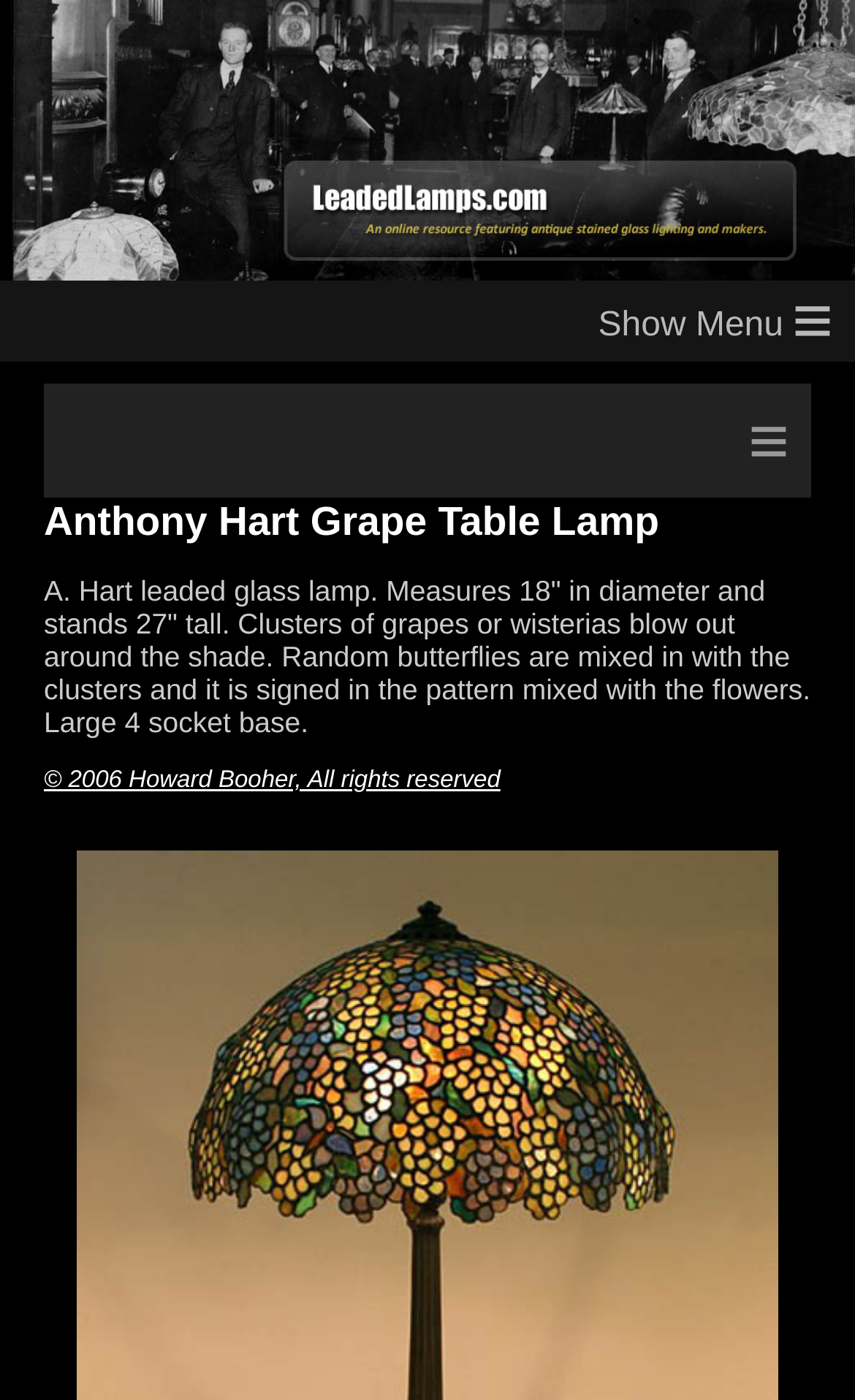Describe in detail what you see on the webpage.

The webpage is about Anthony Hart Stained Glass Lamps, specifically featuring an 18" Grape Table Lamp. At the top left, there is a link to "High Quality Tiffany Style Lamps" accompanied by an image with the same description. Below this, on the top right, is a link to "Show Menu" with an icon "≡". 

Further down, a prominent heading "Anthony Hart Grape Table Lamp" is centered on the page. Below the heading, a detailed description of the lamp is provided, stating its dimensions, design features, and signature. The description is positioned in the middle of the page, spanning almost the entire width. 

At the bottom left, a copyright notice "© 2006 Howard Booher, All rights reserved" is displayed.